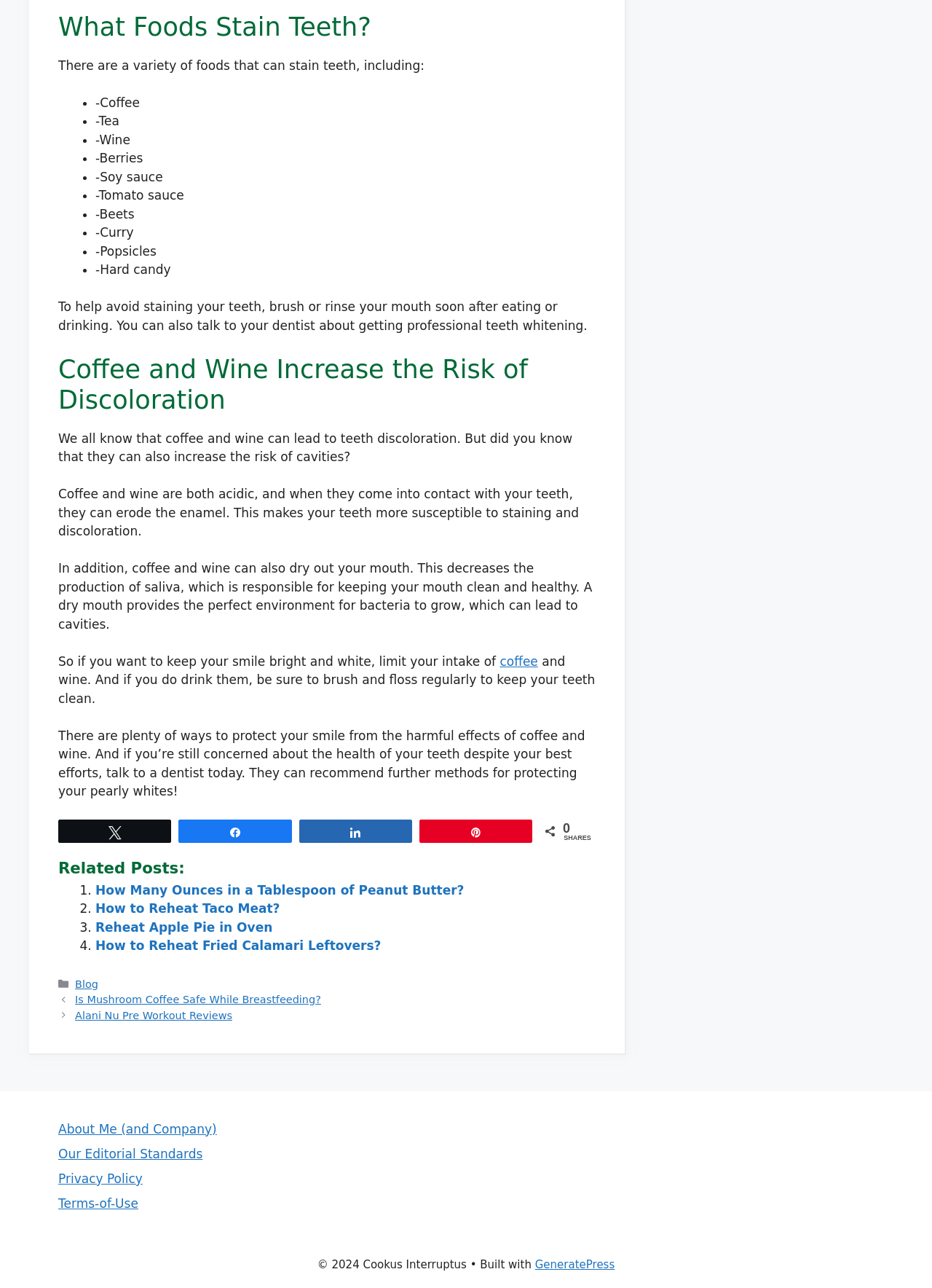Kindly provide the bounding box coordinates of the section you need to click on to fulfill the given instruction: "Go to previous post".

[0.081, 0.772, 0.344, 0.781]